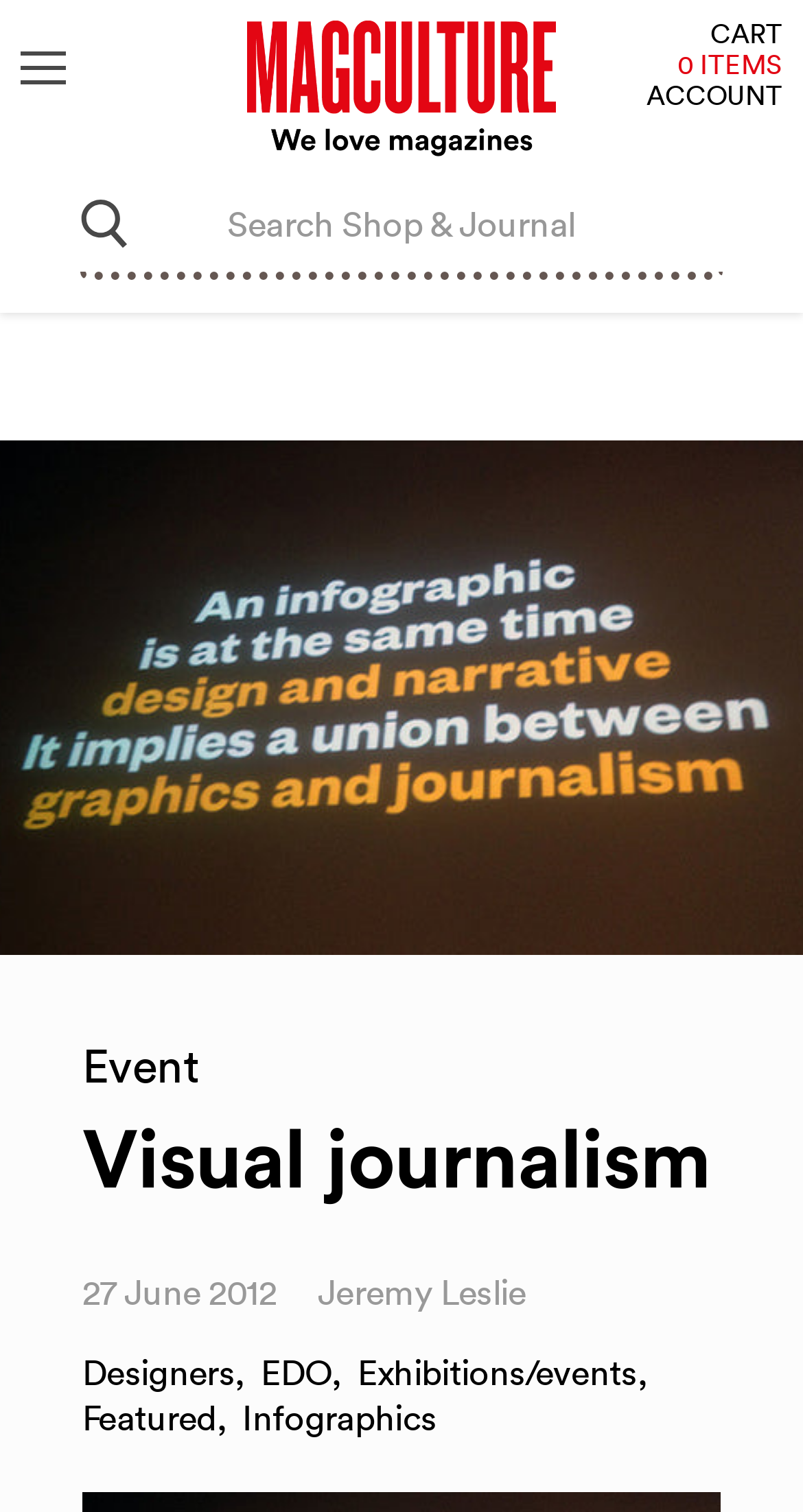Please determine the bounding box coordinates of the element to click on in order to accomplish the following task: "Read more about EDO". Ensure the coordinates are four float numbers ranging from 0 to 1, i.e., [left, top, right, bottom].

[0.325, 0.893, 0.413, 0.921]